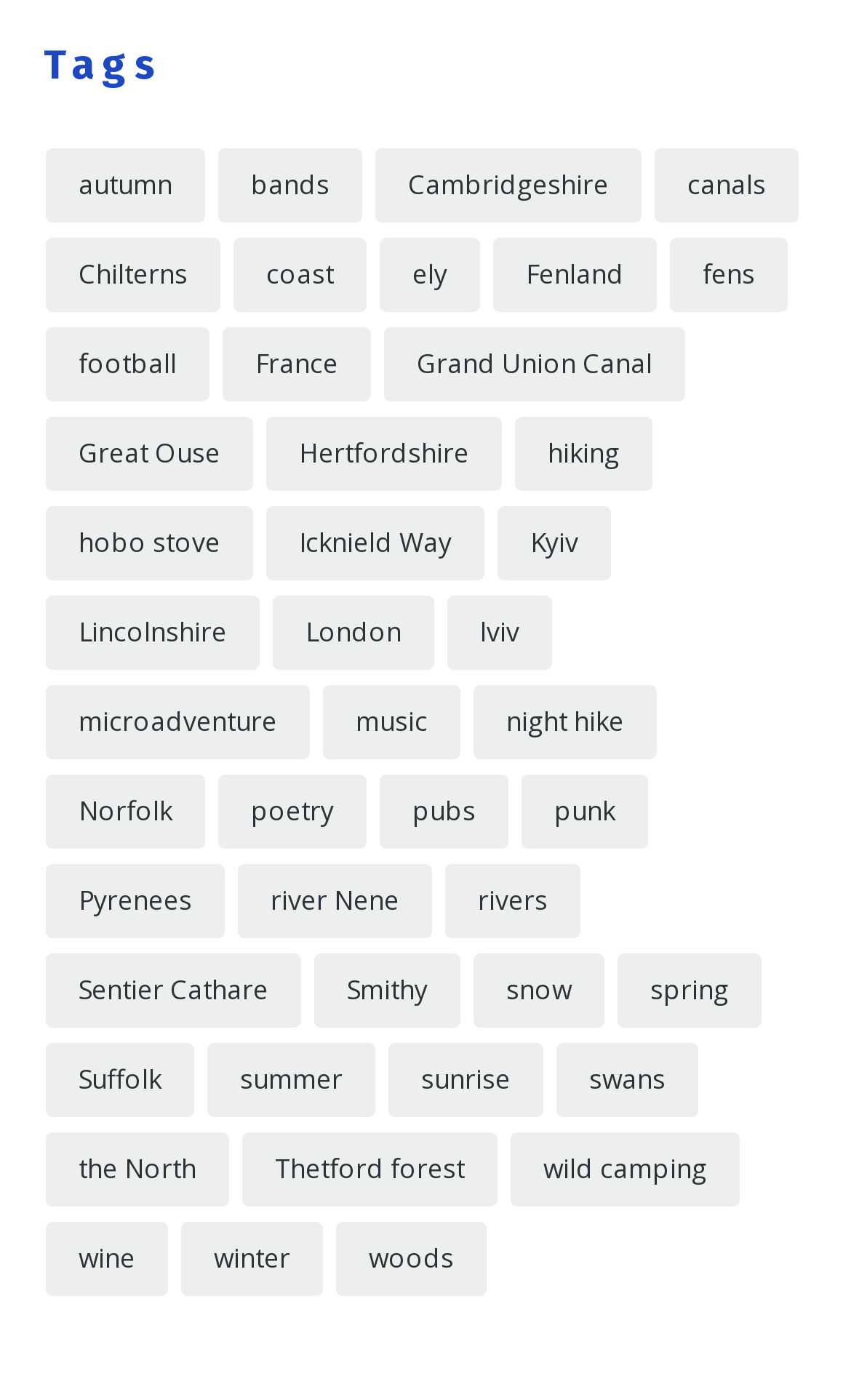Please mark the bounding box coordinates of the area that should be clicked to carry out the instruction: "Explore 'Cambridgeshire' items".

[0.441, 0.107, 0.754, 0.16]